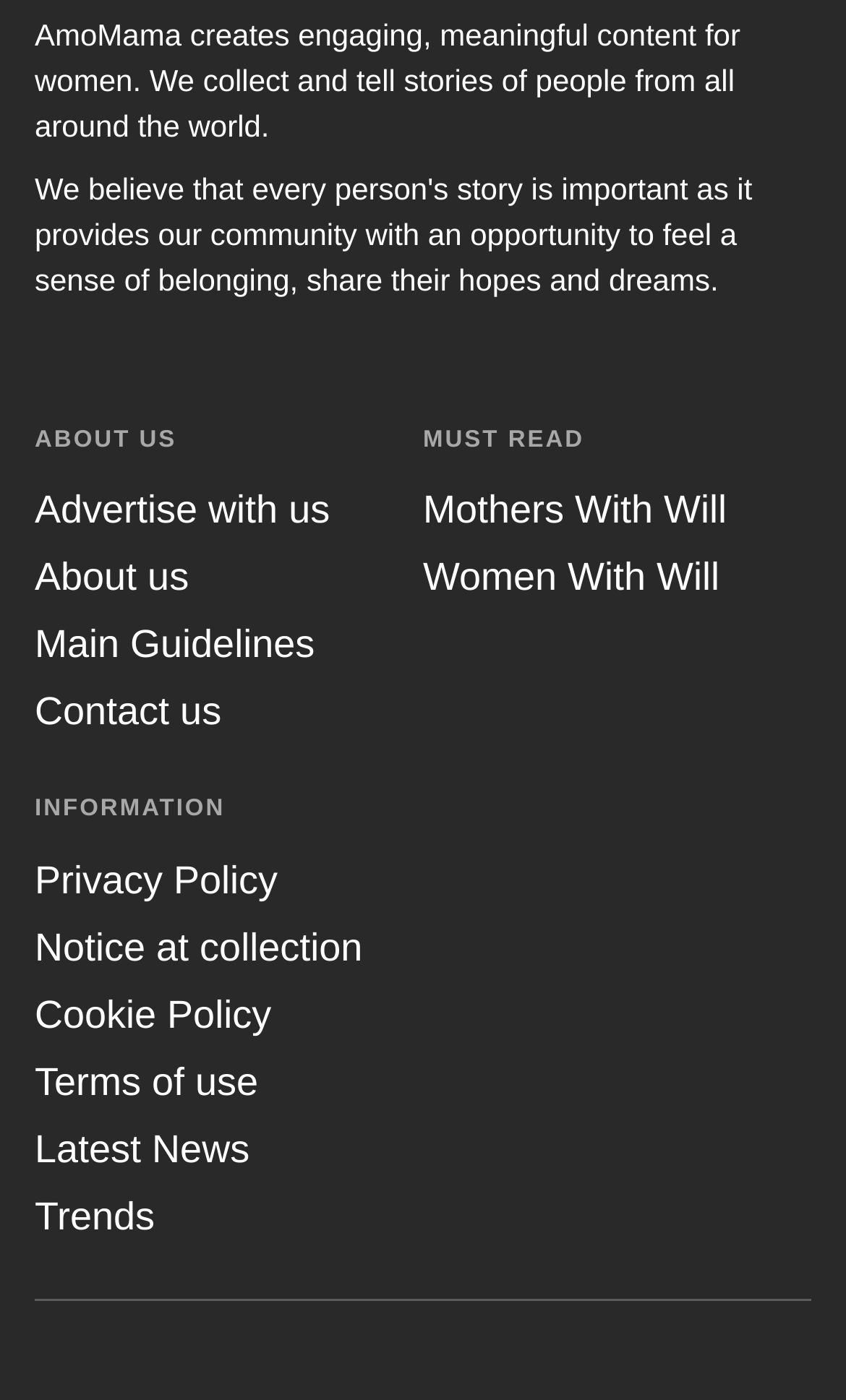What is the 'MUST READ' section about?
Could you answer the question in a detailed manner, providing as much information as possible?

The 'MUST READ' section is about links to articles or stories, as indicated by the StaticText element with the bounding box coordinates [0.5, 0.305, 0.691, 0.324] and the subsequent link elements with bounding box coordinates [0.5, 0.349, 0.859, 0.38] and [0.5, 0.397, 0.85, 0.428]. This suggests that the 'MUST READ' section is a curated collection of important or popular articles or stories on the website.